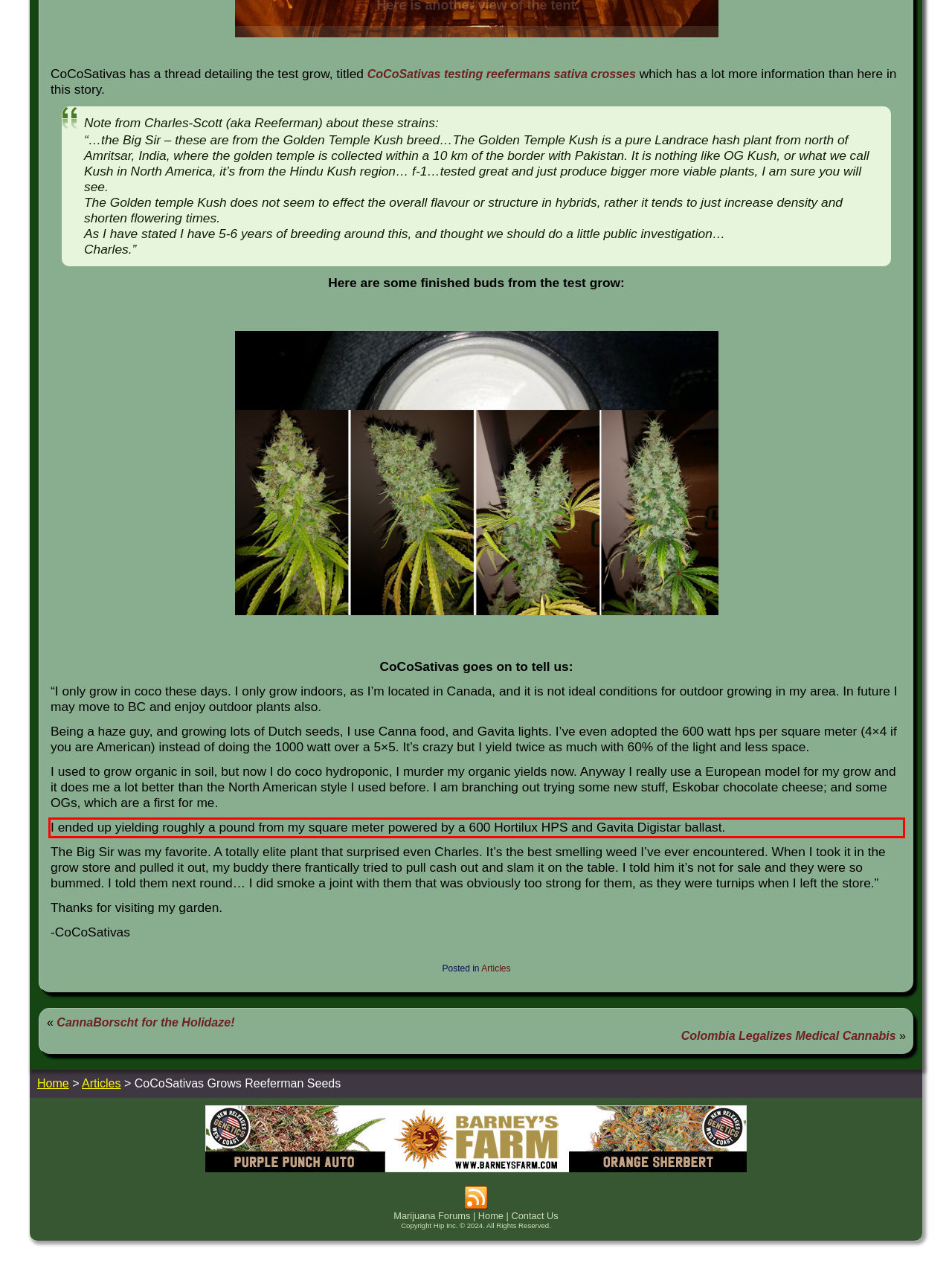You have a screenshot of a webpage with a red bounding box. Identify and extract the text content located inside the red bounding box.

I ended up yielding roughly a pound from my square meter powered by a 600 Hortilux HPS and Gavita Digistar ballast.